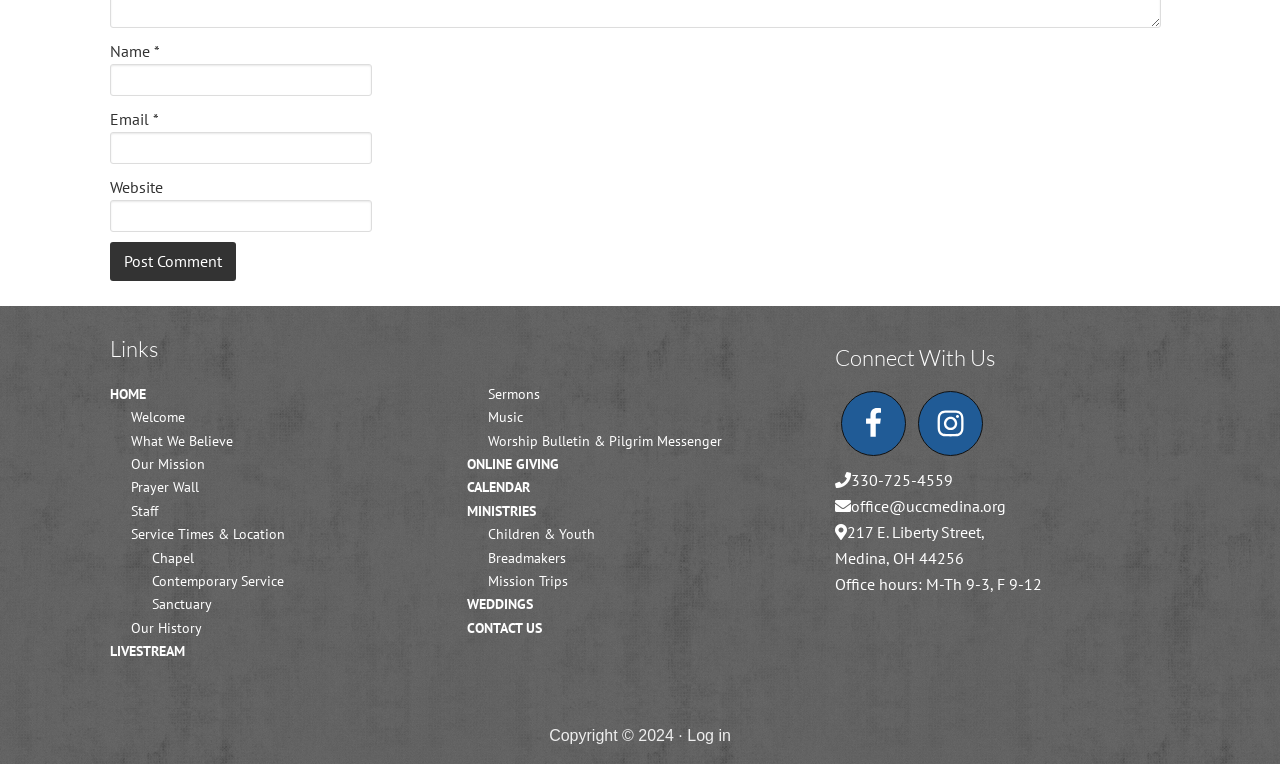Please provide a one-word or short phrase answer to the question:
How many textboxes are there?

3